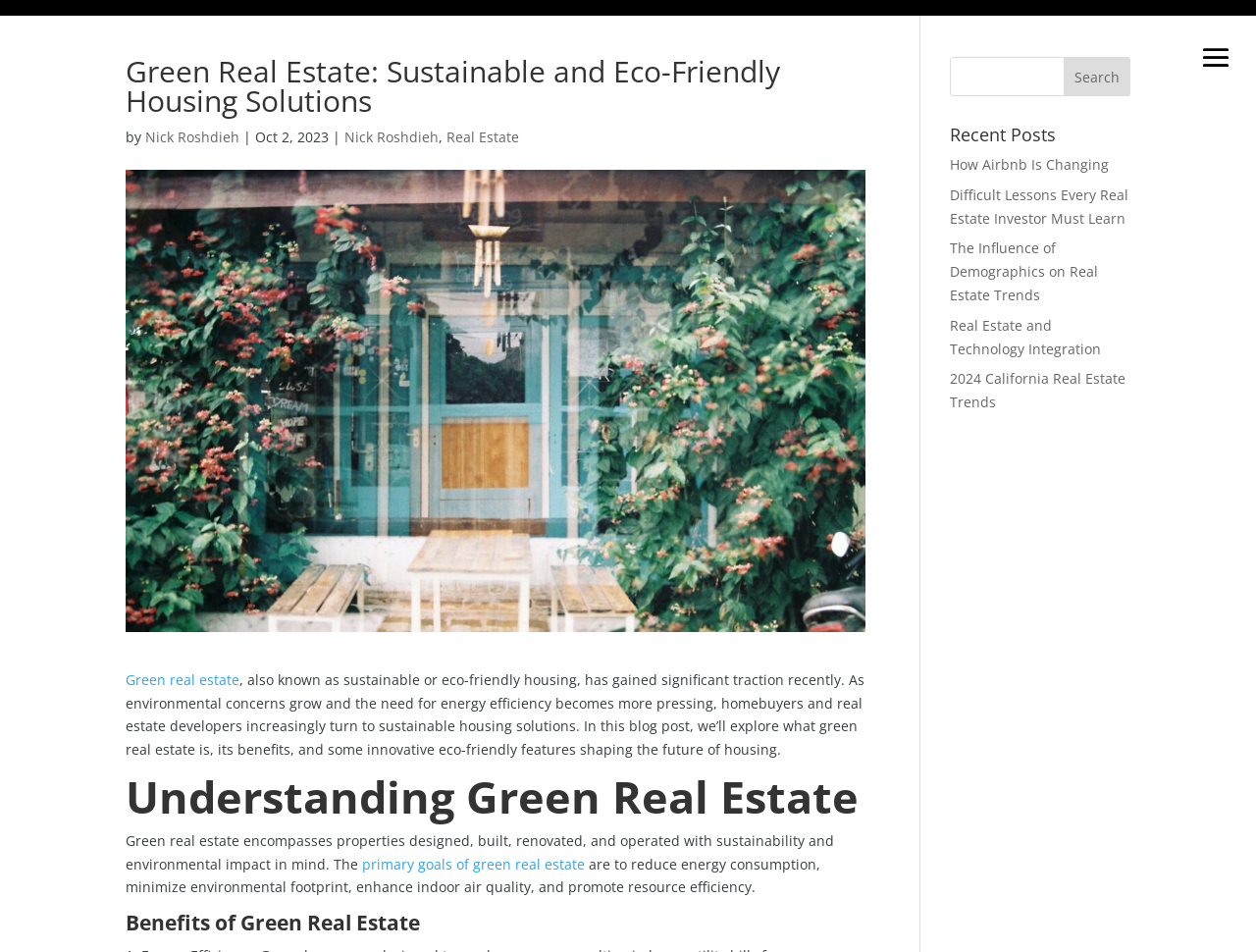Give an in-depth explanation of the webpage layout and content.

The webpage is about Green Real Estate, focusing on sustainable and eco-friendly housing solutions. At the top, there is a heading that reads "Green Real Estate: Sustainable and Eco-Friendly Housing Solutions" followed by the author's name, "Nick Roshdieh", and the date "Oct 2, 2023". 

Below the heading, there is a paragraph that introduces the concept of green real estate, explaining its growing importance due to environmental concerns and the need for energy efficiency. 

The main content is divided into sections, with headings such as "Understanding Green Real Estate" and "Benefits of Green Real Estate". These sections provide detailed information about what green real estate is, its primary goals, and its benefits.

On the right side of the page, there is a search bar with a "Search" button. Below the search bar, there is a section titled "Recent Posts" that lists five links to other articles related to real estate, including "How Airbnb Is Changing", "Difficult Lessons Every Real Estate Investor Must Learn", and "2024 California Real Estate Trends".